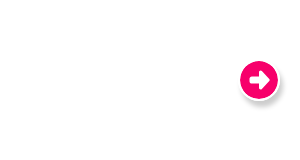What is the purpose of the button?
Utilize the information in the image to give a detailed answer to the question.

The caption explains that the button is 'designed to indicate a navigation or action prompt', which suggests that the purpose of the button is to direct users to further content or a related section, enhancing the user experience on a digital platform.